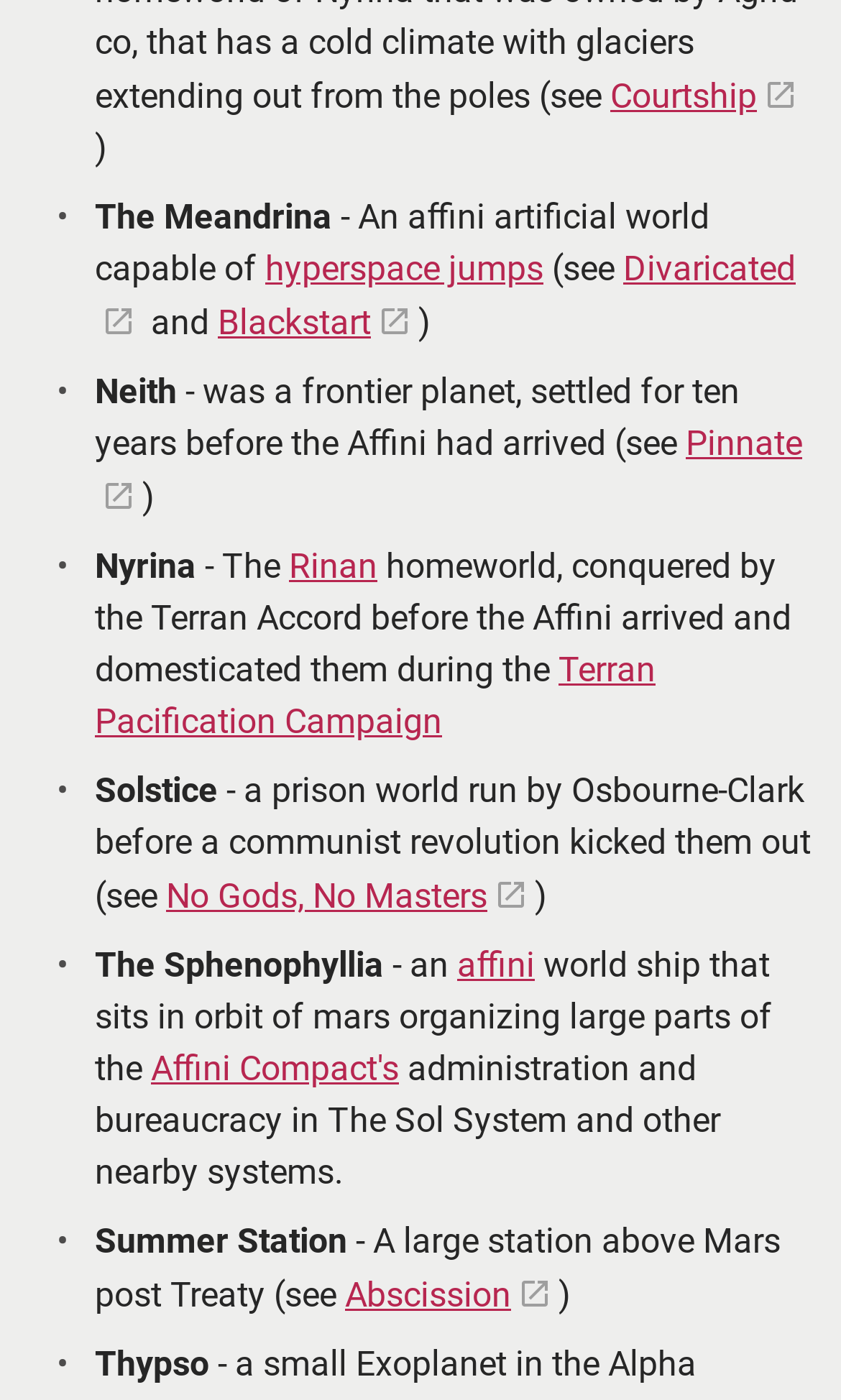Please locate the bounding box coordinates of the element that should be clicked to complete the given instruction: "Visit Divaricated page".

[0.113, 0.177, 0.946, 0.245]